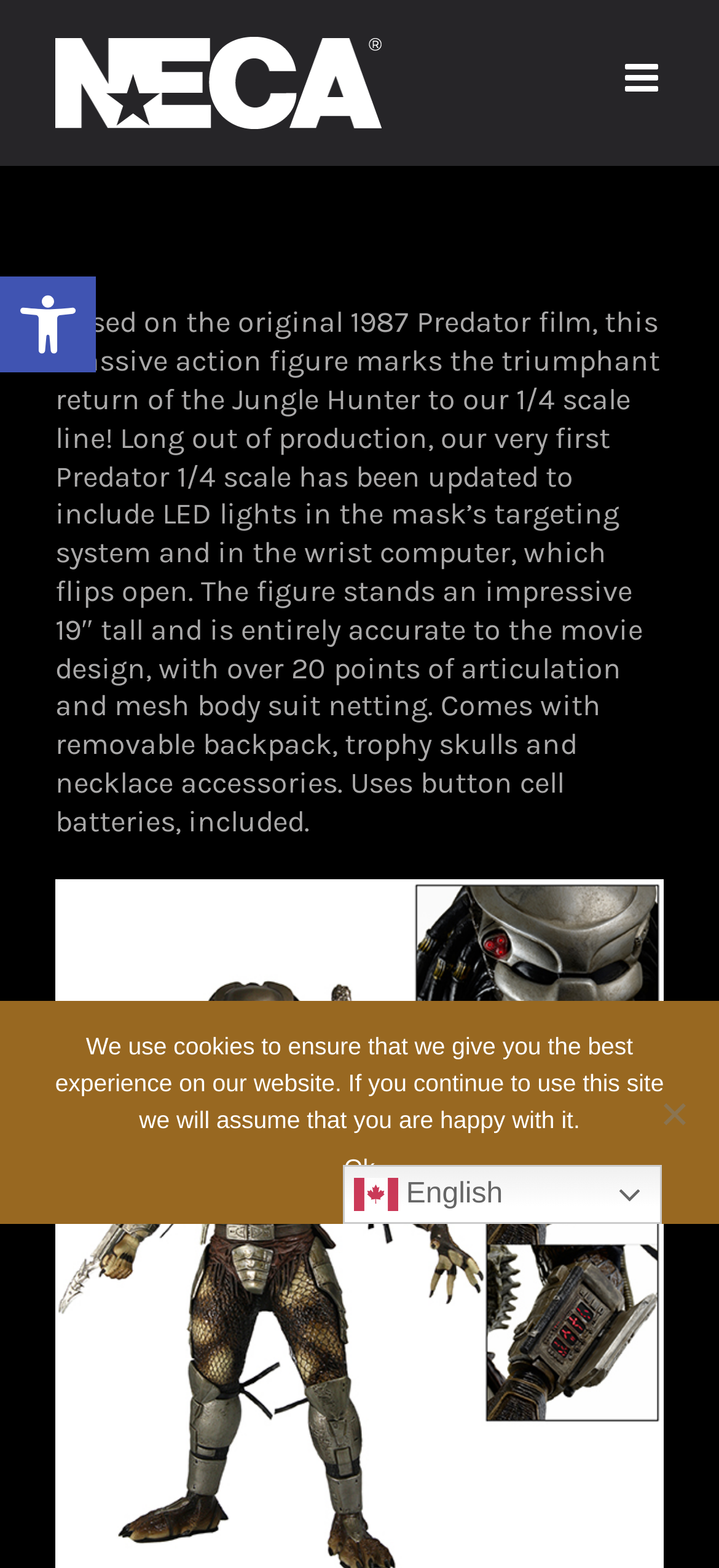Give an in-depth explanation of the webpage layout and content.

The webpage is about a Predator action figure, specifically the Jungle Hunter, from the 1987 film. At the top left, there is a link to open a toolbar, accompanied by a small image. Next to it, there is a link to the website's homepage, NECAOnline.com, which also has an associated image. 

On the top right, there is a link to toggle the mobile menu, which is currently not expanded. Below the top section, there is a region dedicated to the page title, which displays a detailed description of the action figure. The description mentions the figure's features, such as LED lights, articulation, and accessories.

Above the midpoint of the page, there is a link to select the English language, accompanied by a small flag image. At the bottom of the page, there is a cookie notice dialog that informs users about the website's cookie policy. The dialog contains a message, an "Ok" button, and a "No" option.